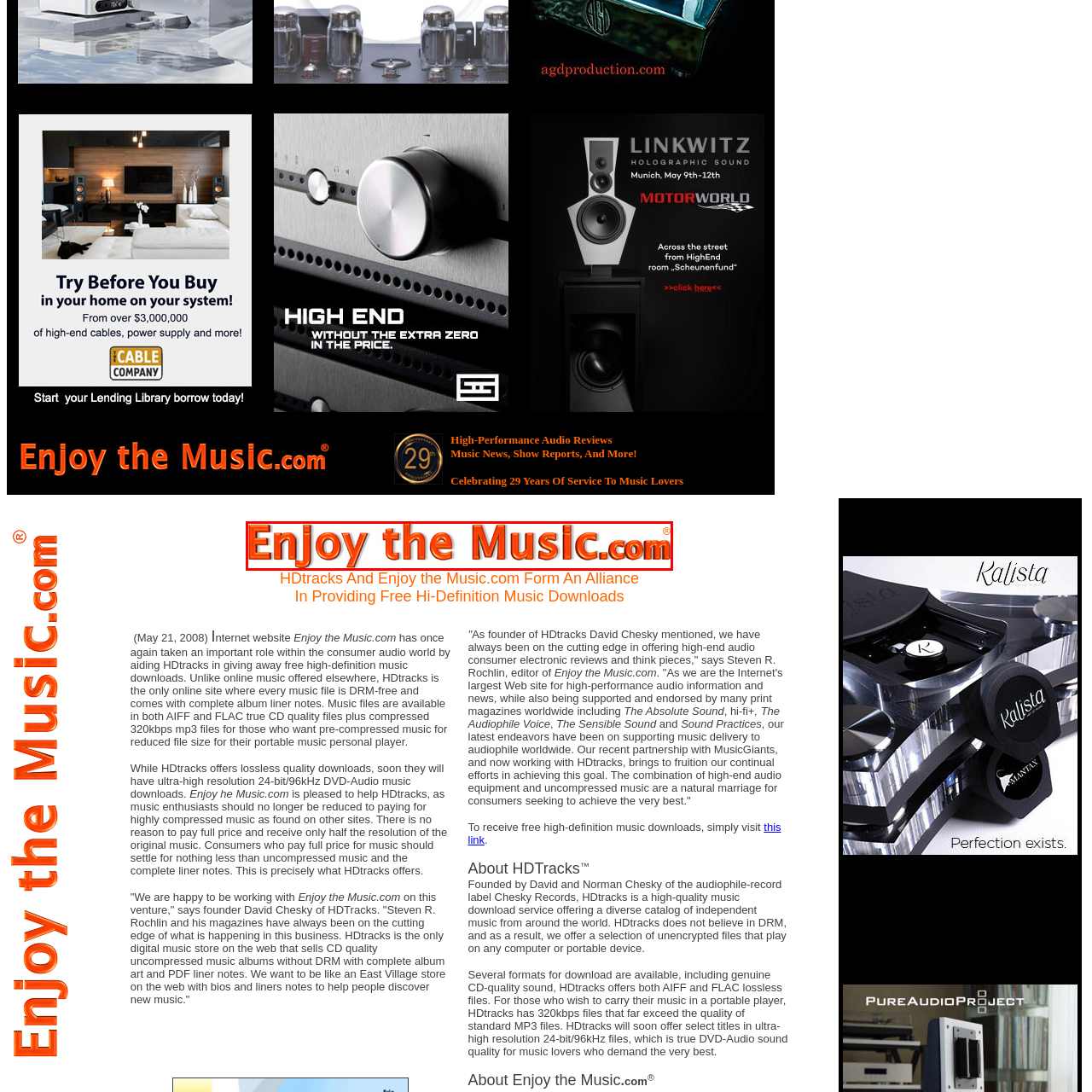Please provide a comprehensive caption for the image highlighted in the red box.

The image features the vibrant logo for "Enjoy the Music.com," a platform dedicated to high-end audio and music experiences. The text prominently displays the website's name in bold, orange letters, set against a clean white background, enhancing its visibility and appeal. Accompanying the name is a registered trademark symbol, indicating its established presence in the audiophile community. This logo represents a resourceful hub for music lovers, offering insights into high-fidelity audio equipment, reviews, and access to high-quality music downloads, exemplifying a commitment to enriching the listening experience for audiophiles and casual listeners alike.